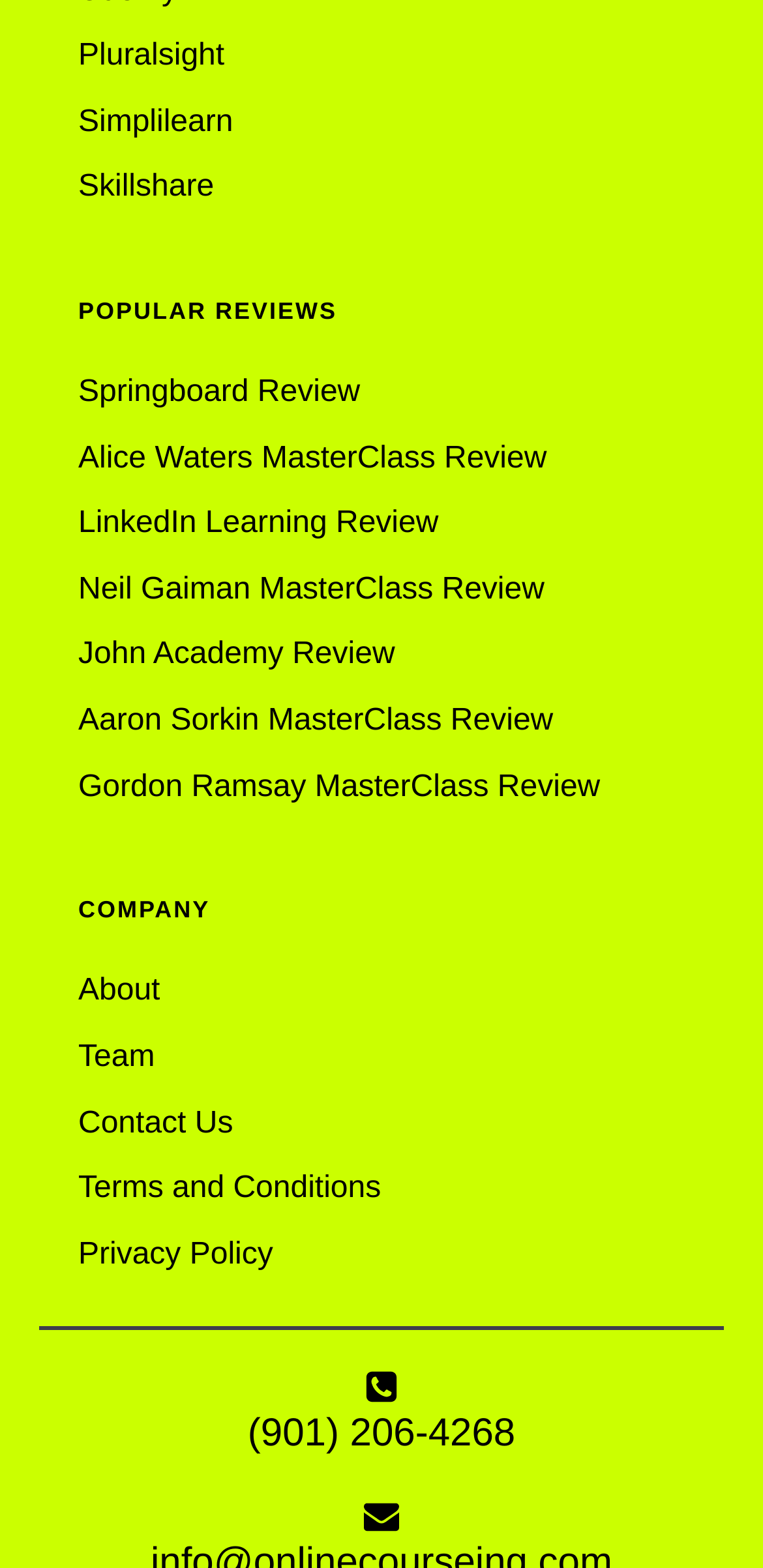Please give the bounding box coordinates of the area that should be clicked to fulfill the following instruction: "go to About page". The coordinates should be in the format of four float numbers from 0 to 1, i.e., [left, top, right, bottom].

[0.103, 0.612, 0.499, 0.654]